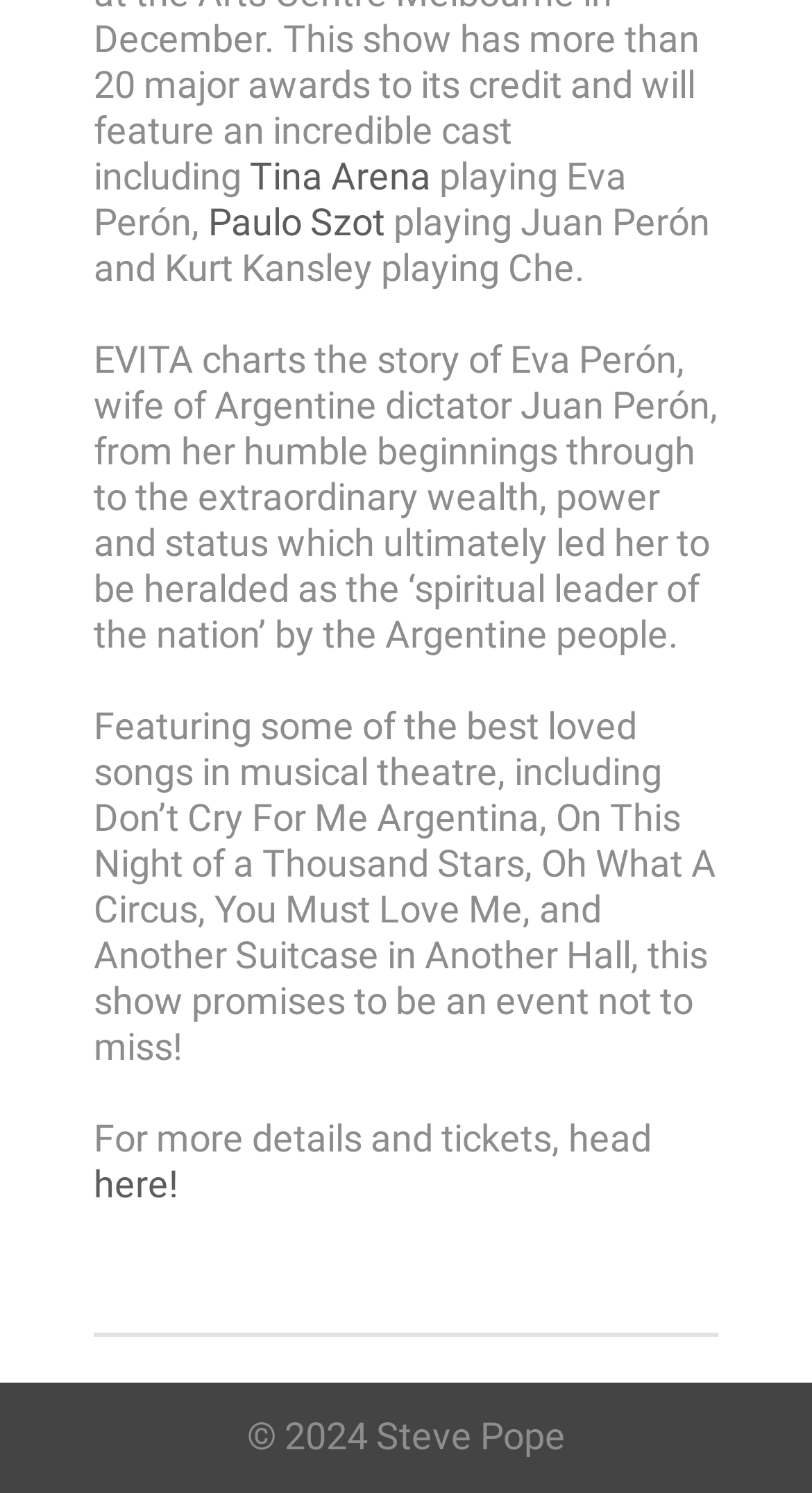Please predict the bounding box coordinates (top-left x, top-left y, bottom-right x, bottom-right y) for the UI element in the screenshot that fits the description: here!

[0.115, 0.778, 0.221, 0.807]